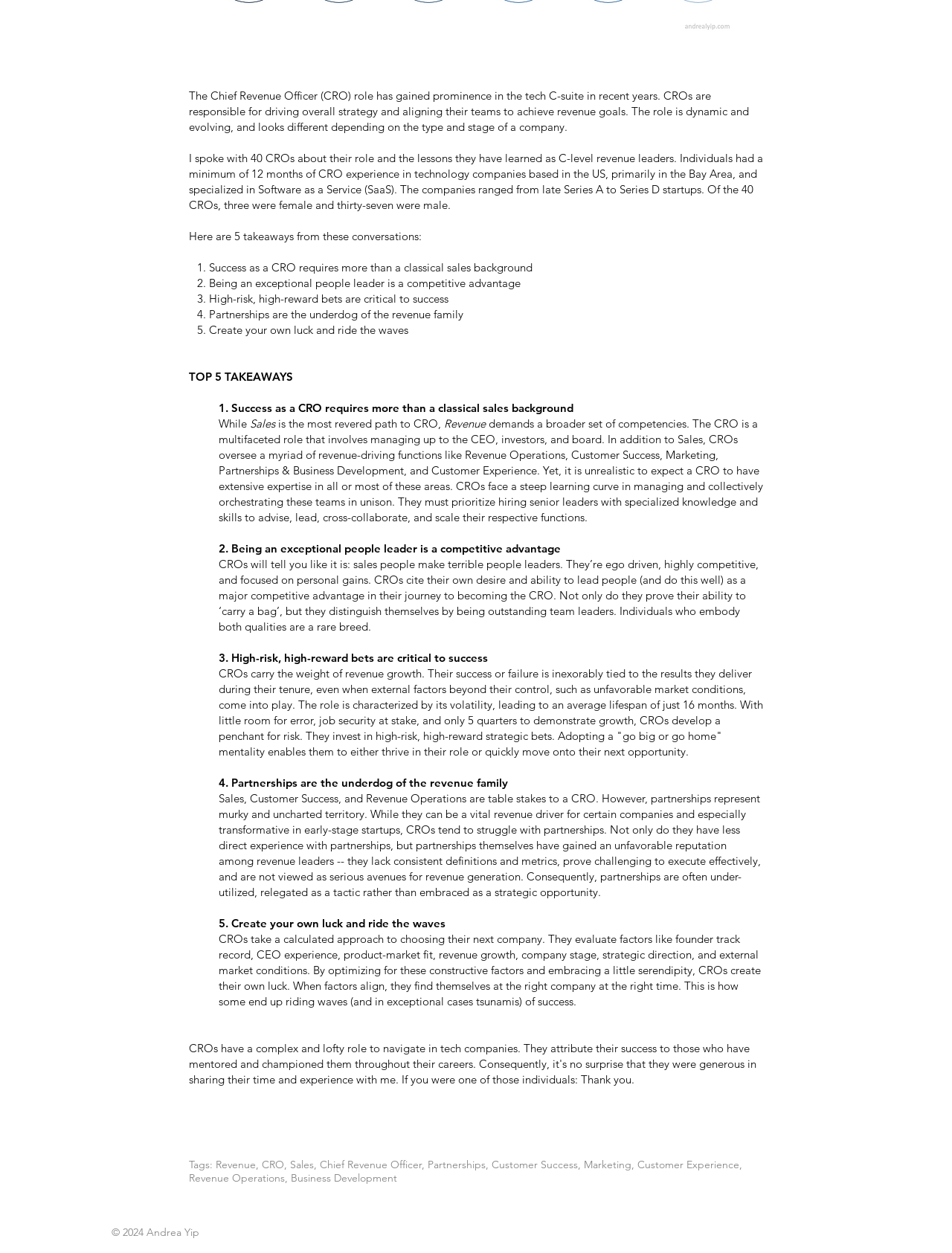Given the description of the UI element: "aria-label="Grey LinkedIn Icon"", predict the bounding box coordinates in the form of [left, top, right, bottom], with each value being a float between 0 and 1.

[0.83, 0.97, 0.854, 0.988]